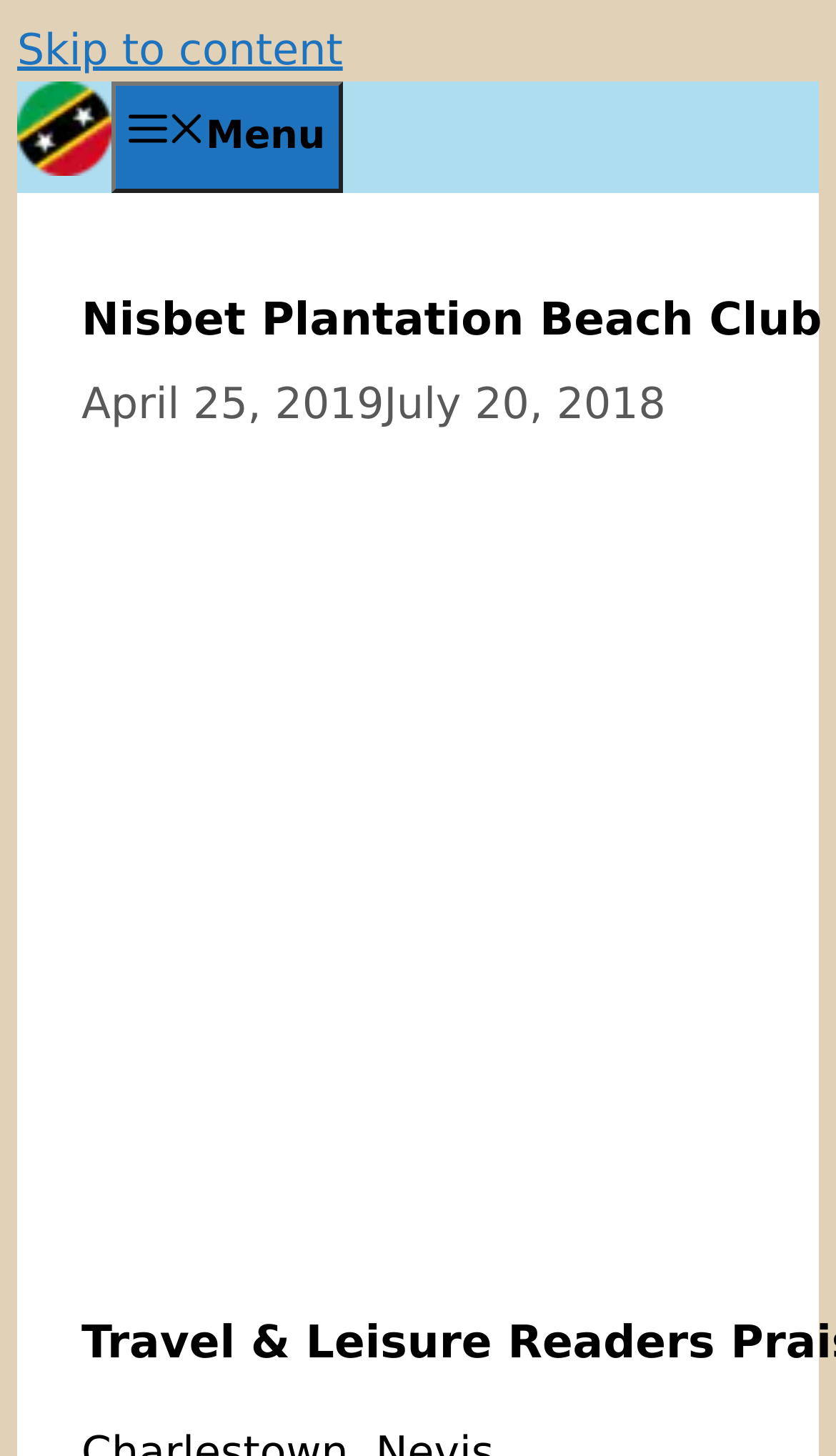Determine the bounding box for the UI element that matches this description: "Skip to content".

[0.021, 0.016, 0.41, 0.052]